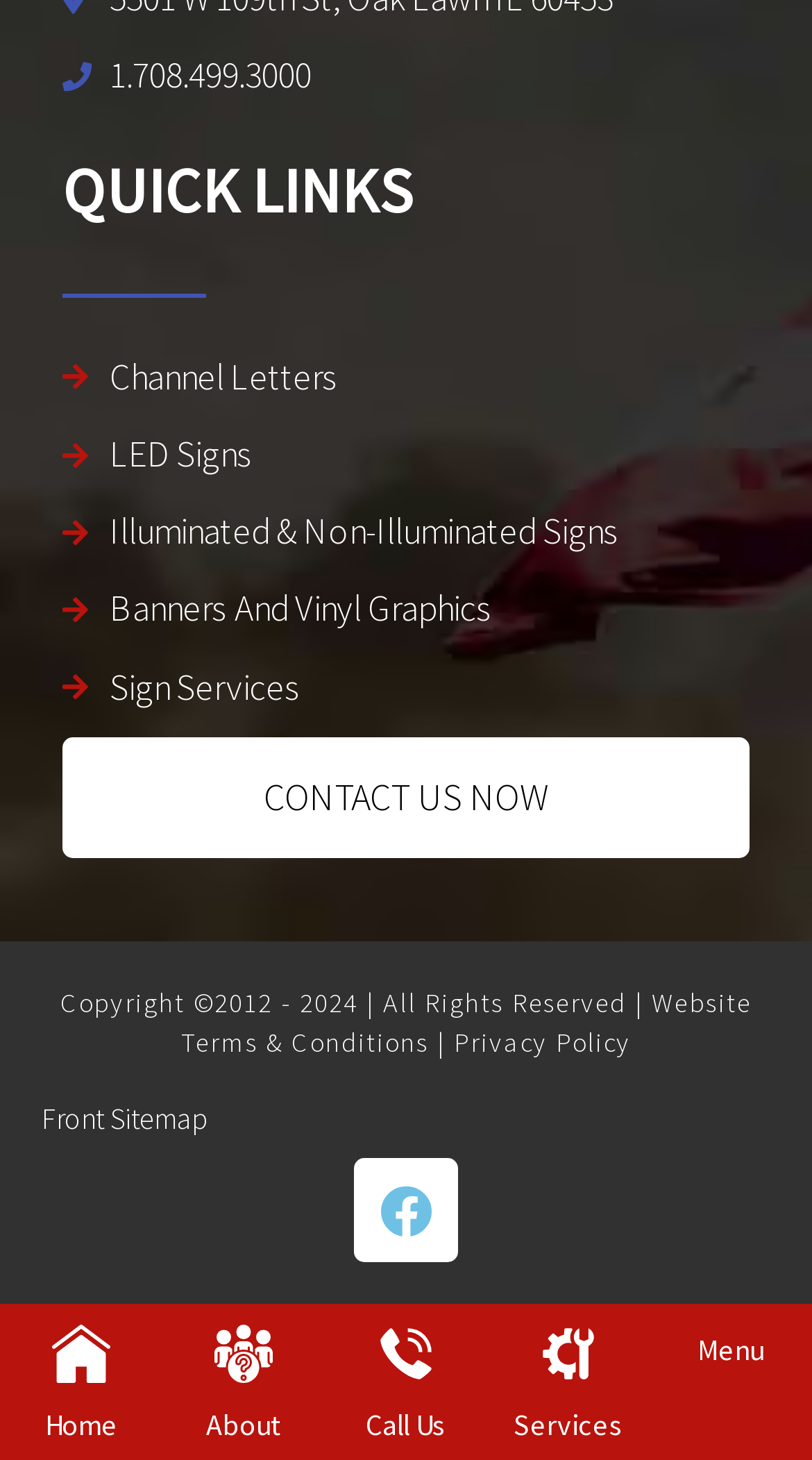Can you identify the bounding box coordinates of the clickable region needed to carry out this instruction: 'Go to Facebook page'? The coordinates should be four float numbers within the range of 0 to 1, stated as [left, top, right, bottom].

[0.436, 0.793, 0.564, 0.865]